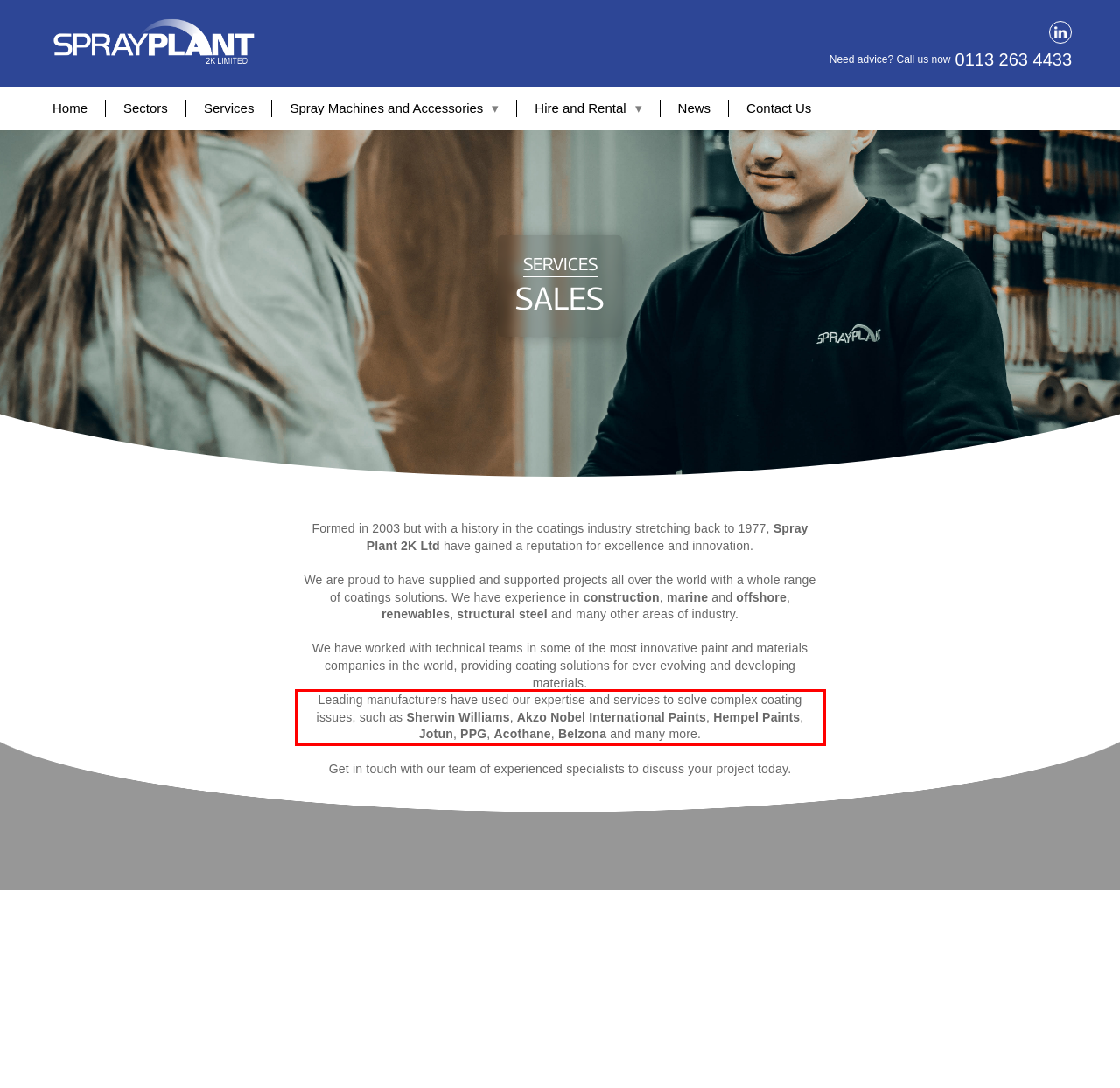Examine the screenshot of the webpage, locate the red bounding box, and generate the text contained within it.

Leading manufacturers have used our expertise and services to solve complex coating issues, such as Sherwin Williams, Akzo Nobel International Paints, Hempel Paints, Jotun, PPG, Acothane, Belzona and many more.